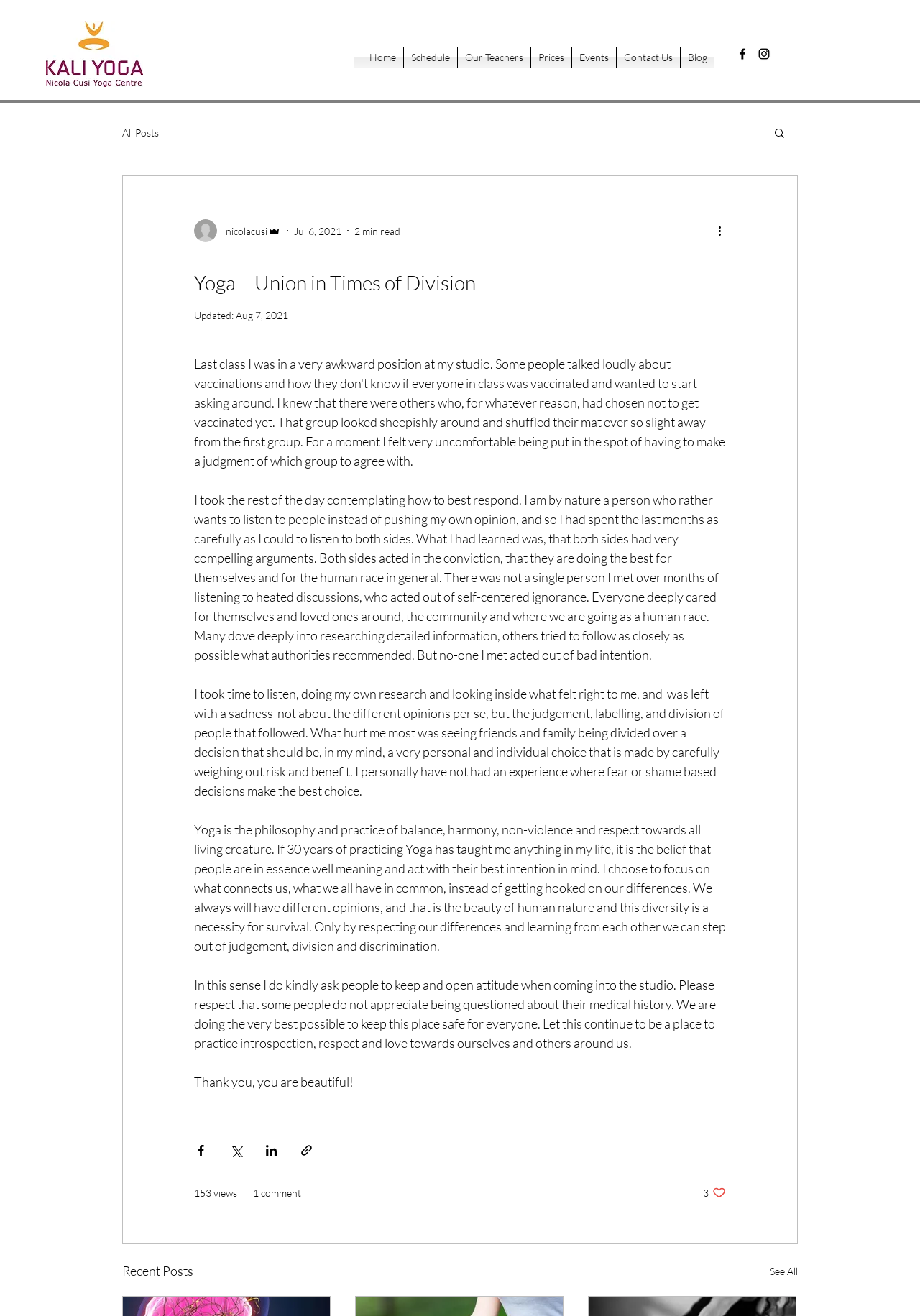Please specify the coordinates of the bounding box for the element that should be clicked to carry out this instruction: "Click on the Home link". The coordinates must be four float numbers between 0 and 1, formatted as [left, top, right, bottom].

[0.394, 0.035, 0.438, 0.052]